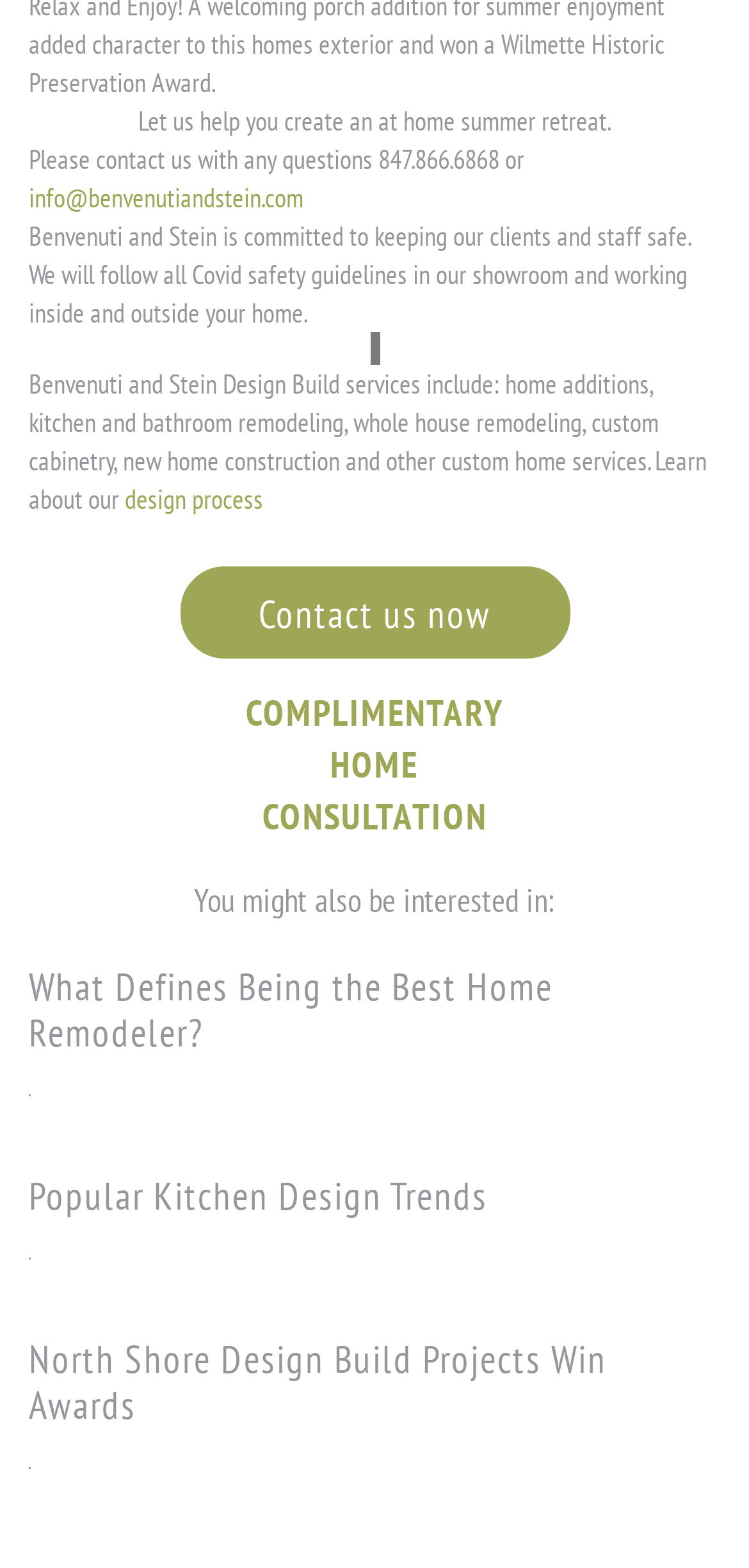Refer to the image and answer the question with as much detail as possible: What is the company's commitment?

According to the webpage, Benvenuti and Stein is committed to keeping their clients and staff safe by following all Covid safety guidelines in their showroom and when working inside and outside clients' homes.